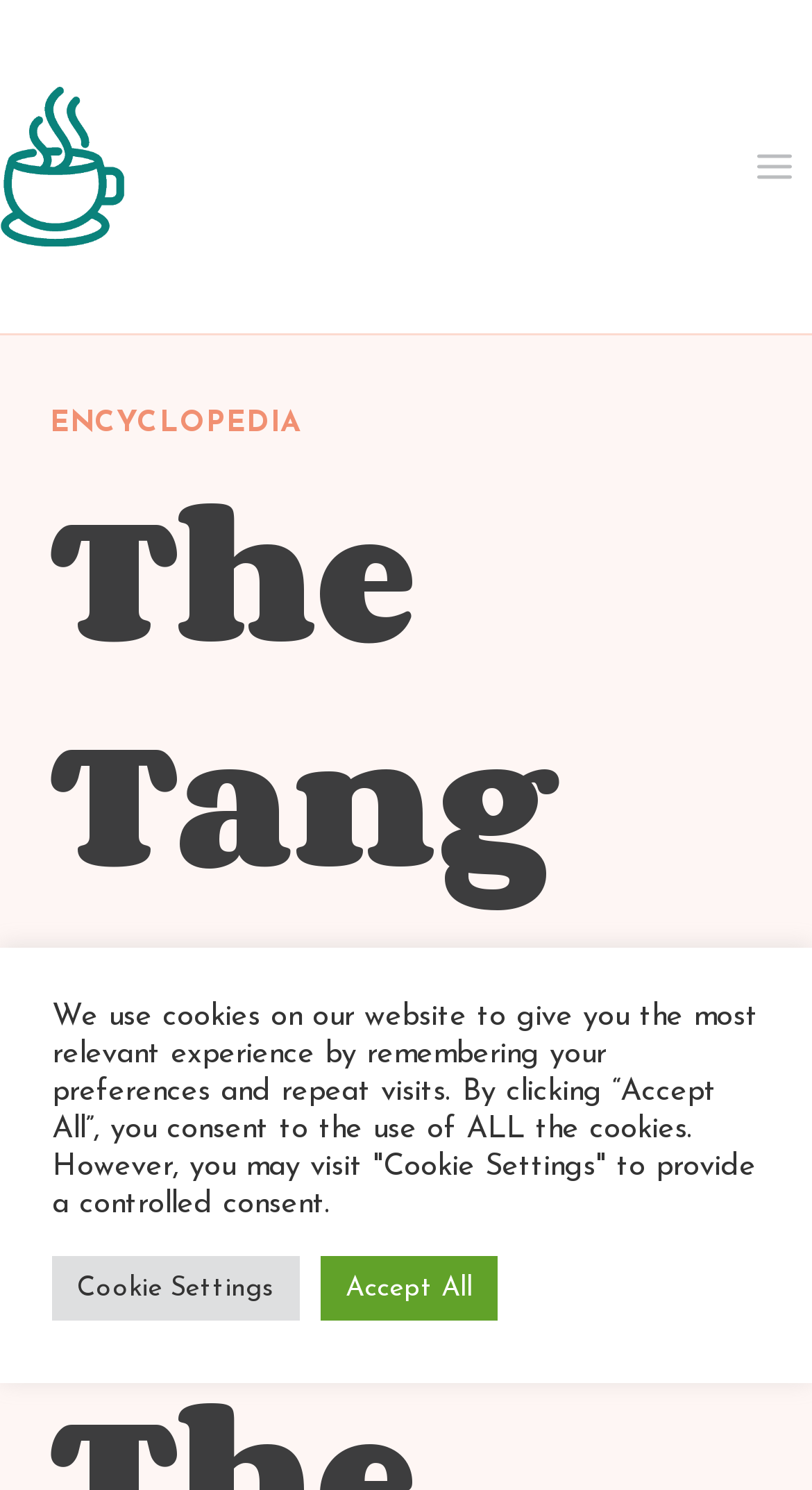Show the bounding box coordinates for the HTML element as described: "Toggle Menu".

[0.906, 0.09, 1.0, 0.134]